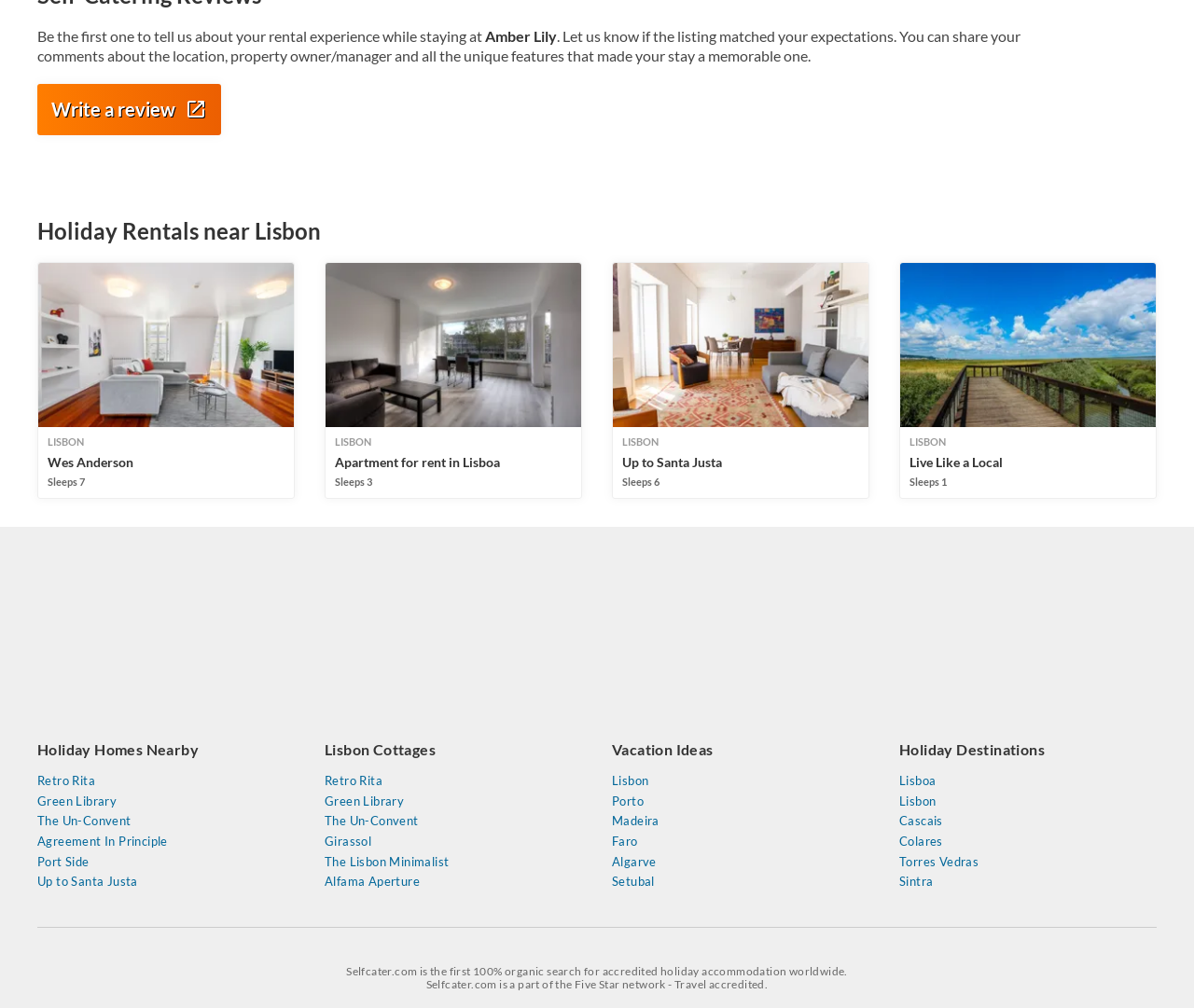Can you find the bounding box coordinates for the element to click on to achieve the instruction: "View holiday rentals near Lisbon"?

[0.031, 0.19, 0.969, 0.241]